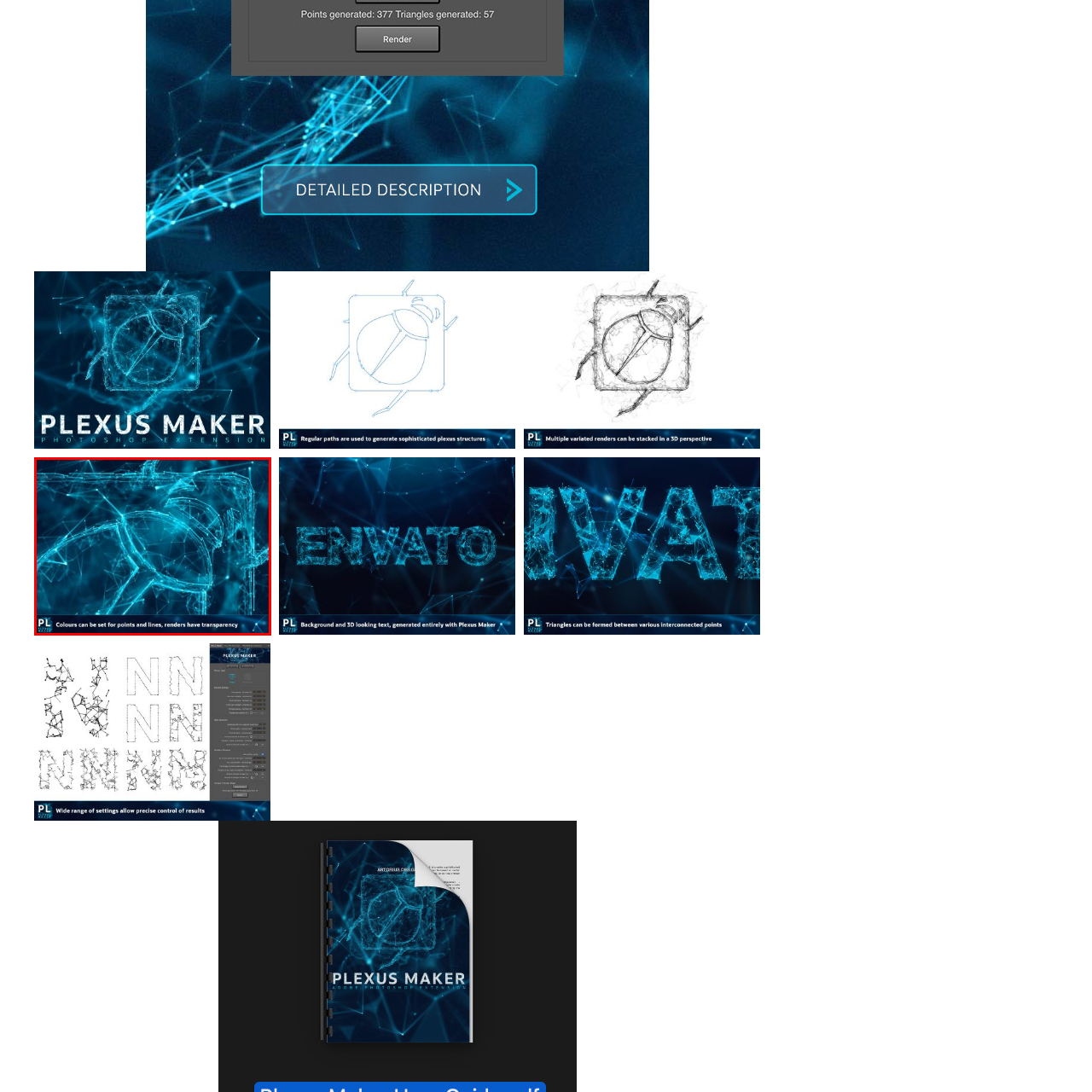View the image inside the red-bordered box and answer the given question using a single word or phrase:
What is the background of the image?

Darker